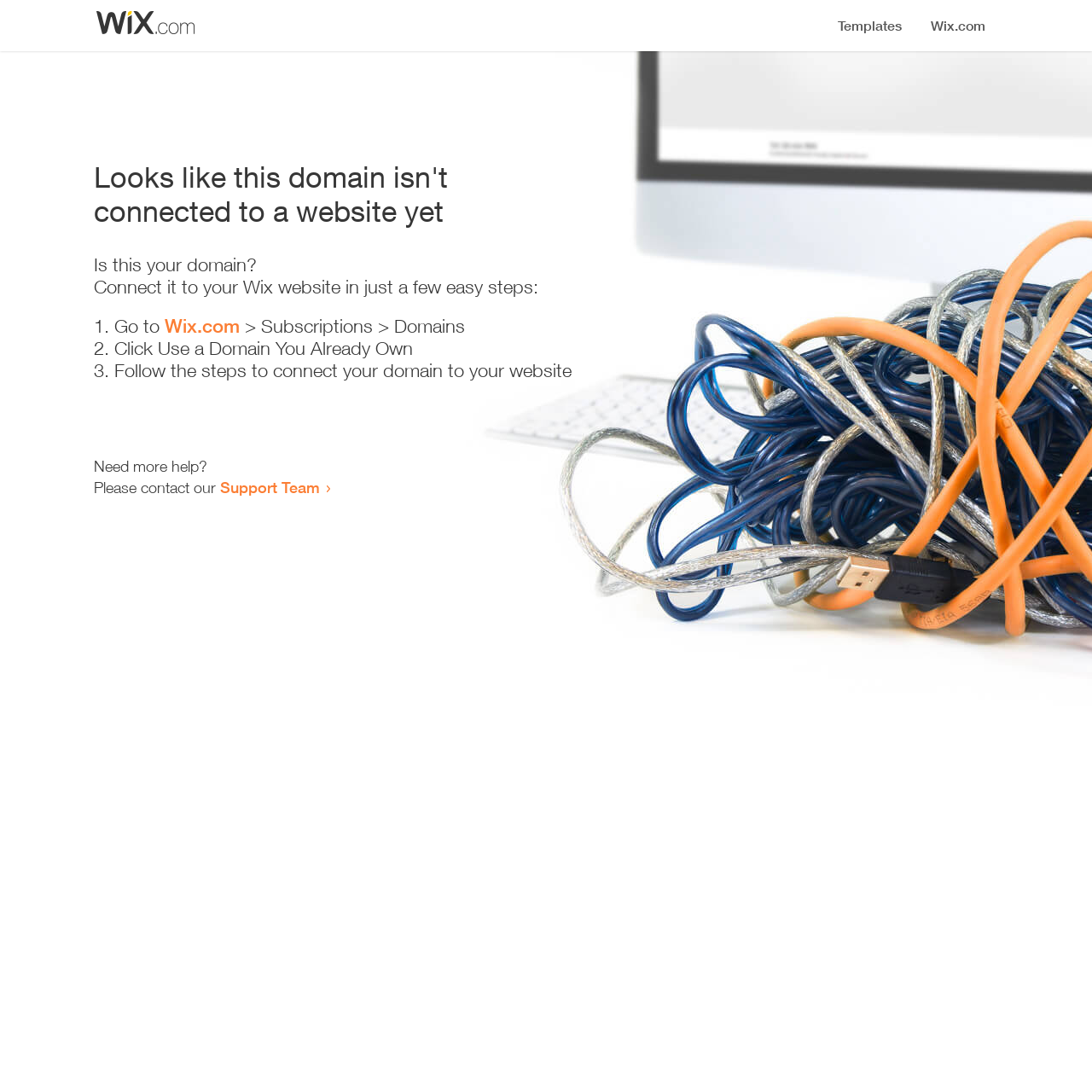Extract the bounding box coordinates of the UI element described: "Support Team". Provide the coordinates in the format [left, top, right, bottom] with values ranging from 0 to 1.

[0.202, 0.438, 0.293, 0.455]